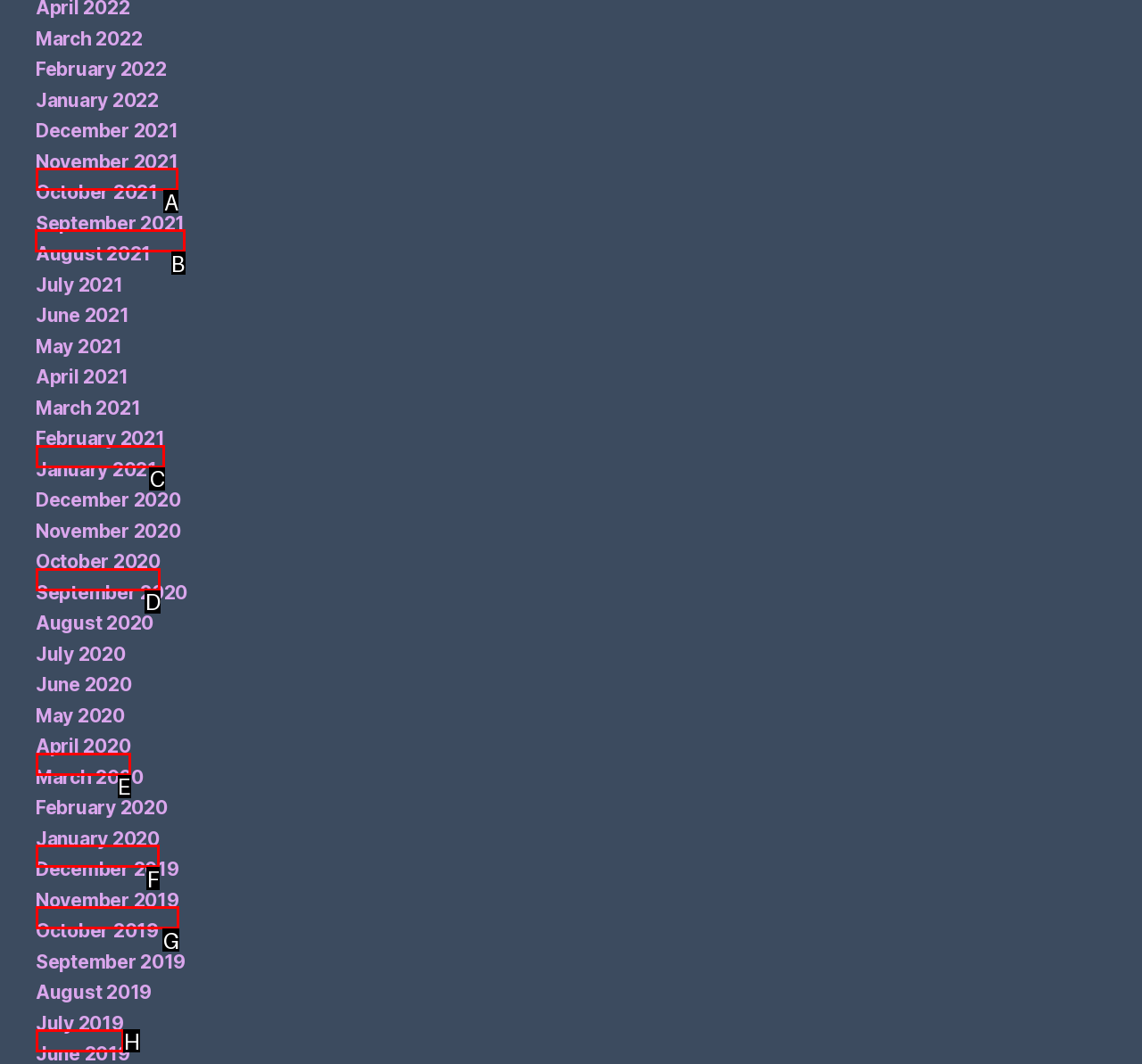Given the task: View September 2021, indicate which boxed UI element should be clicked. Provide your answer using the letter associated with the correct choice.

B